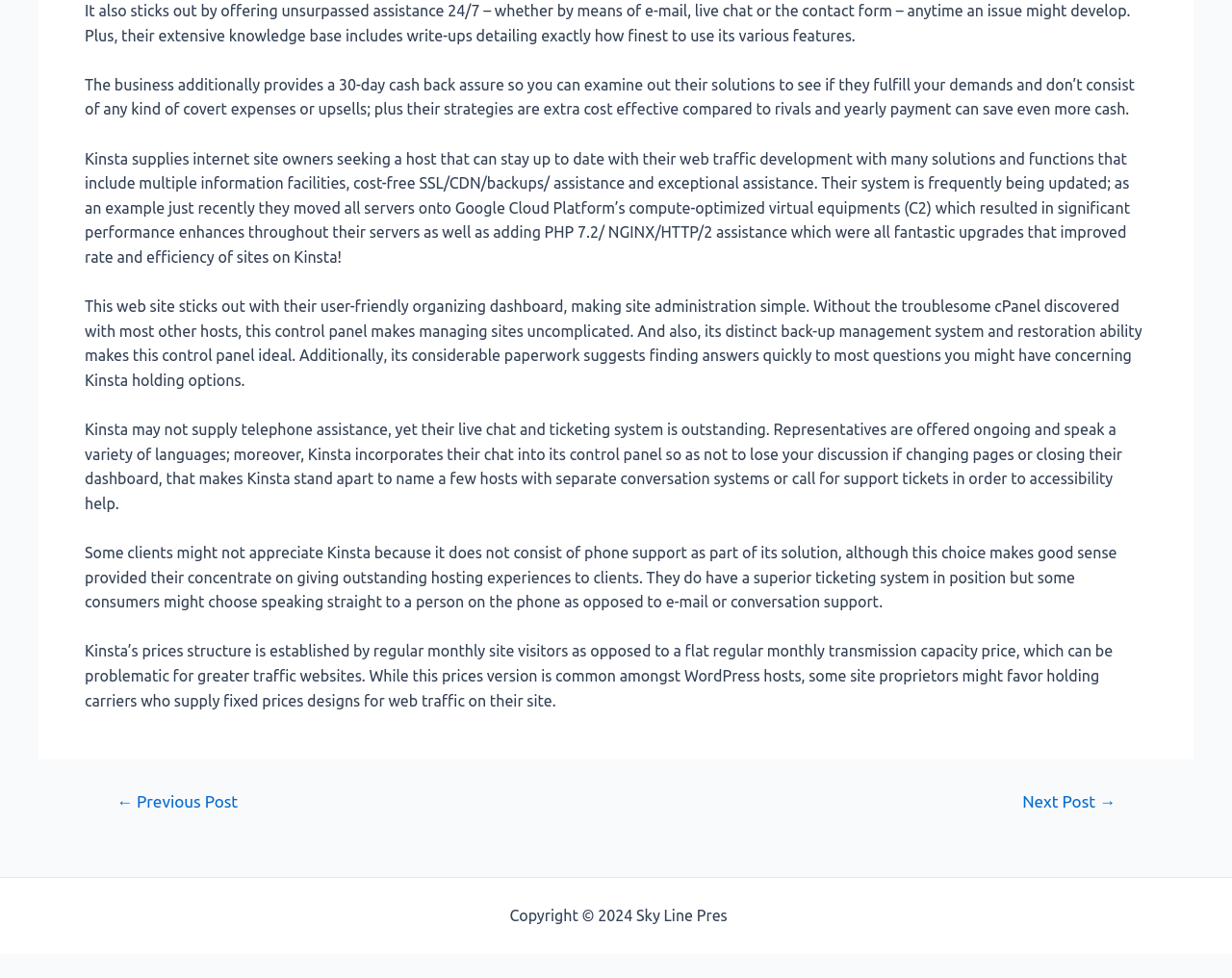How many ways can you contact Kinsta's support team?
Answer the question using a single word or phrase, according to the image.

Three